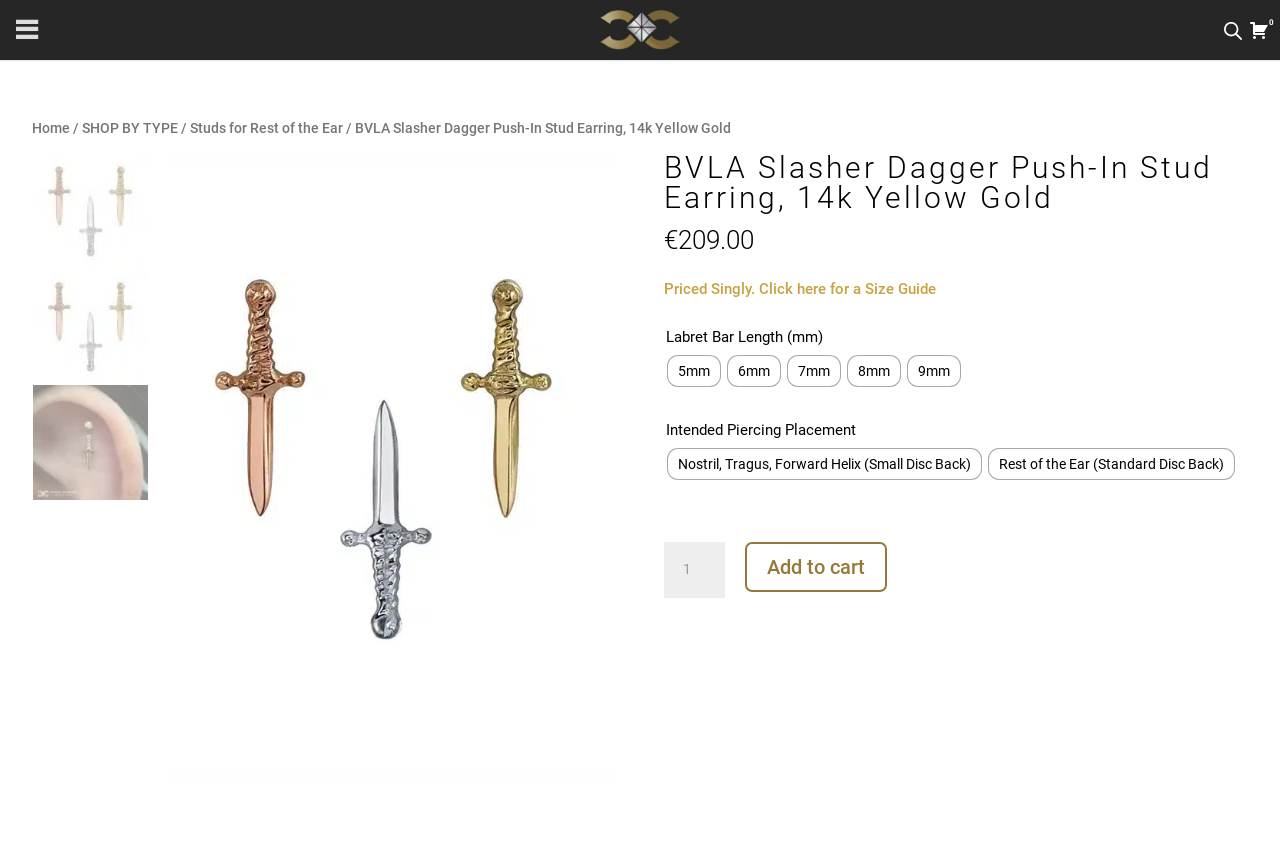Find the bounding box coordinates for the area that must be clicked to perform this action: "Select Labret Bar Length".

[0.519, 0.411, 0.975, 0.462]